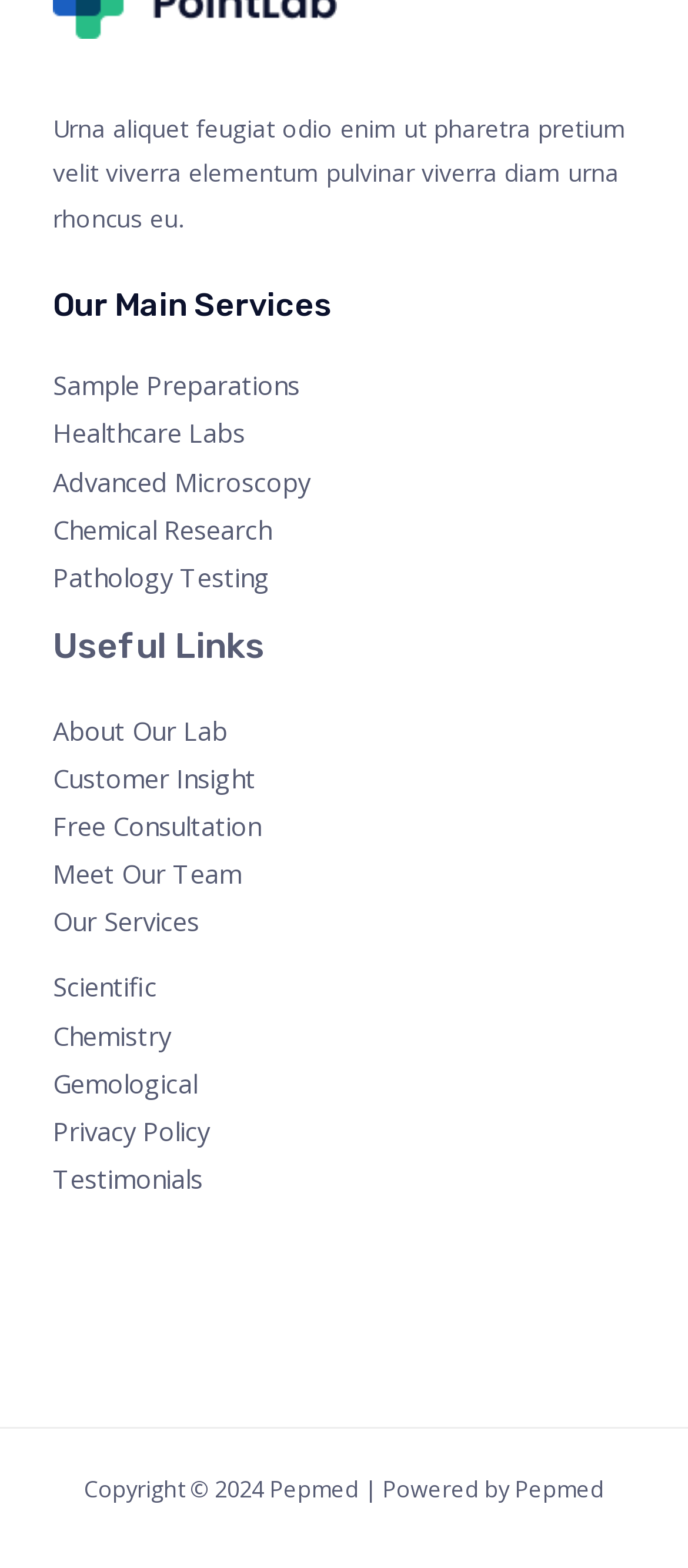Provide a single word or phrase answer to the question: 
What is the last link in the 'Useful Links' section?

Our Services